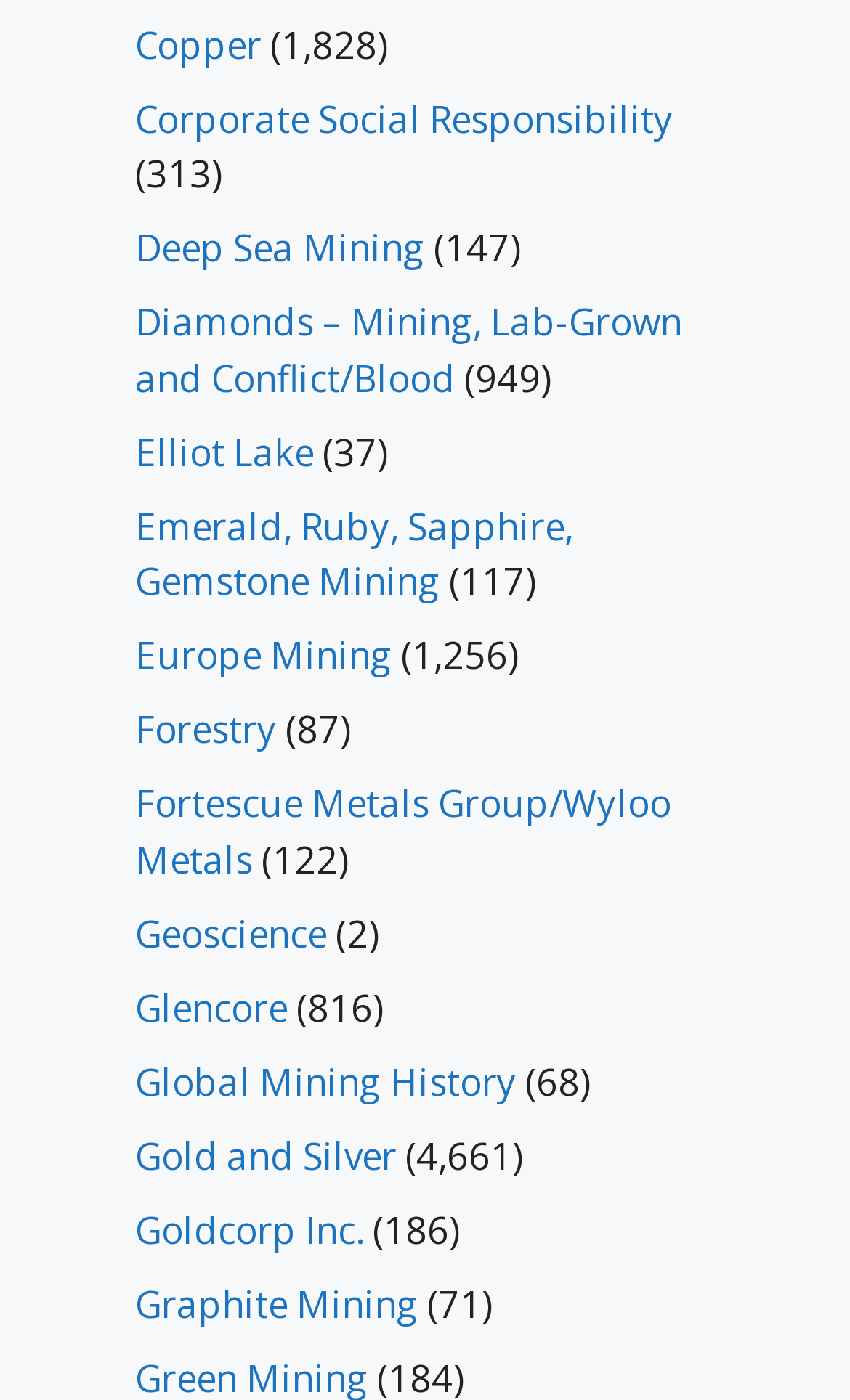Find and specify the bounding box coordinates that correspond to the clickable region for the instruction: "Learn about Deep Sea Mining".

[0.159, 0.159, 0.5, 0.195]